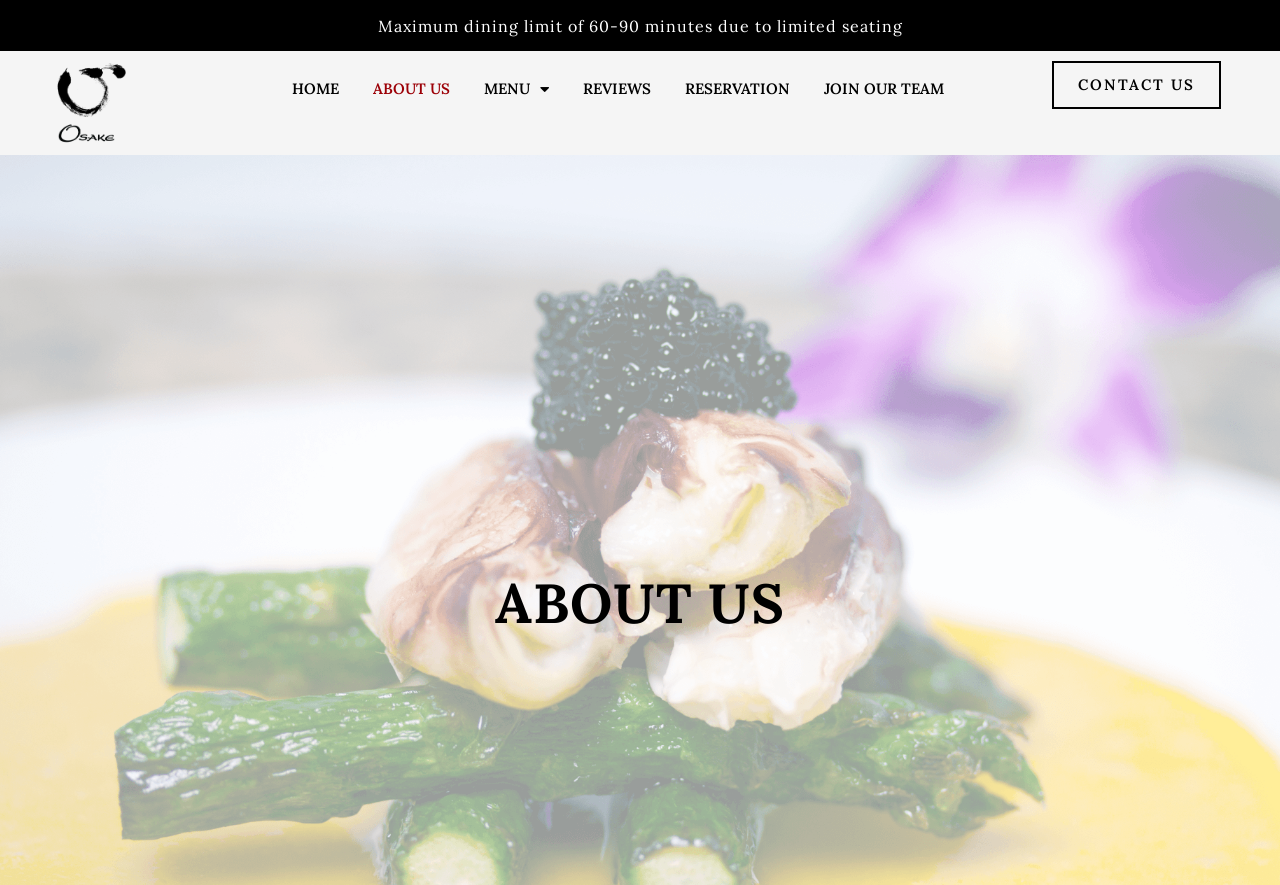What is the recommended action to avoid disappointment?
Examine the image closely and answer the question with as much detail as possible.

The webpage has a static text that says 'We highly recommend reservations to avoid disappointment', which implies that making a reservation is the recommended action to avoid disappointment.